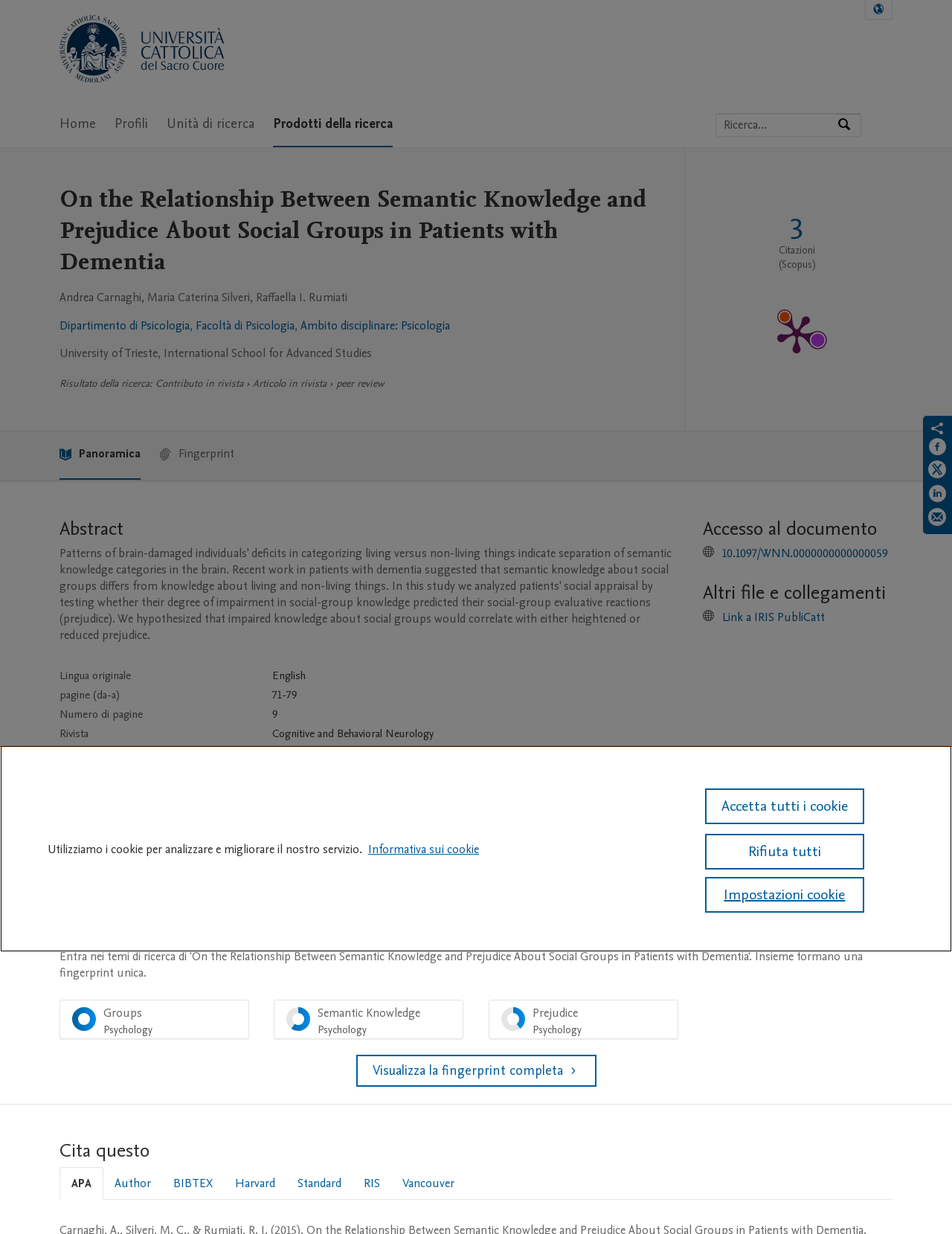Generate a comprehensive description of the webpage content.

This webpage is about a research publication titled "On the Relationship Between Semantic Knowledge and Prejudice About Social Groups in Patients with Dementia" on the PubliRES platform. At the top, there is a logo of PubliRES and a navigation menu with links to the home page, profiles, research units, and research products. 

On the top right, there is a language selection button and a search bar with a button to search by competence, name, or affiliation. Below the navigation menu, there is a heading with the title of the publication, followed by the authors' names and their affiliations. 

The publication details are divided into sections. The first section provides information about the publication, including the department, faculty, and university. The second section displays the publication type, which is a journal article, and its peer-review status. 

On the right side, there is a section with parameters, including the source, citations, and PlumX metrics. Below this section, there is a table with details about the publication, such as the original language, page numbers, and volume. 

The next section is about keywords, which include "dementia". Following this, there are sections for accessing the document, other files and links, and fingerprint information. The fingerprint section displays a menu with groups and their corresponding percentages. 

At the bottom, there is a link to view the complete fingerprint and a section to cite the publication in different formats, including APA, Author, BIBTEX, Harvard, and Standard.